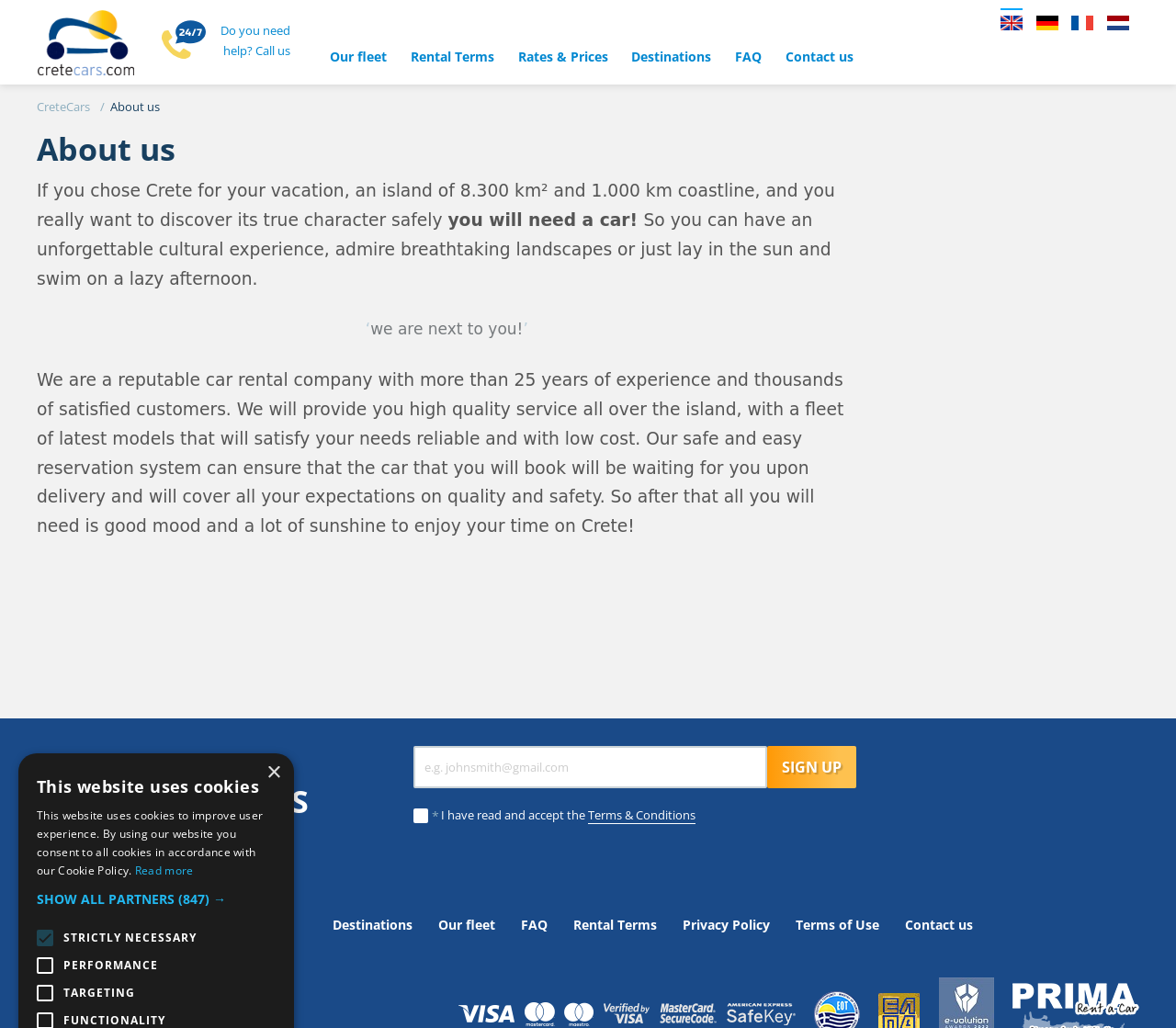Locate the bounding box coordinates of the element I should click to achieve the following instruction: "Click on 'Contact us'".

[0.668, 0.046, 0.726, 0.065]